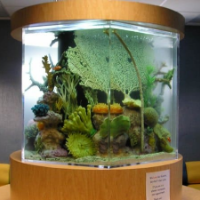What is the purpose of the illumination in the aquarium?
Look at the image and respond with a one-word or short phrase answer.

Highlighting details